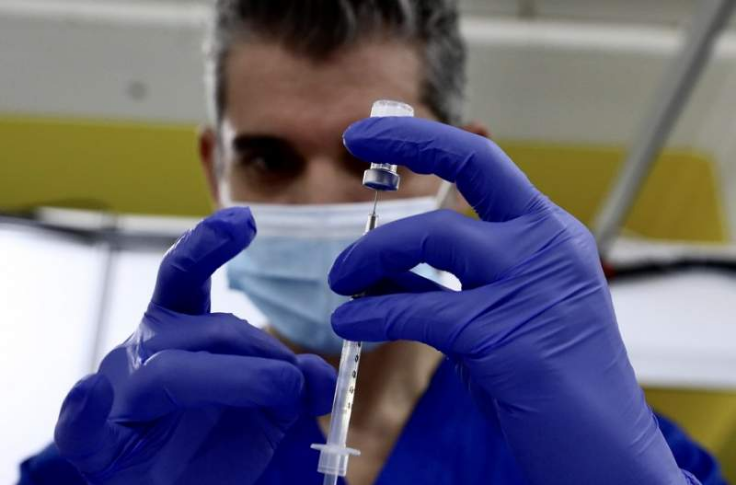What is the healthcare professional holding?
Offer a detailed and exhaustive answer to the question.

In the image, the healthcare professional's gloved hands are skillfully holding a syringe, poised with precision as they prepare to administer a vaccine, which is a crucial moment in the vaccination procedure.